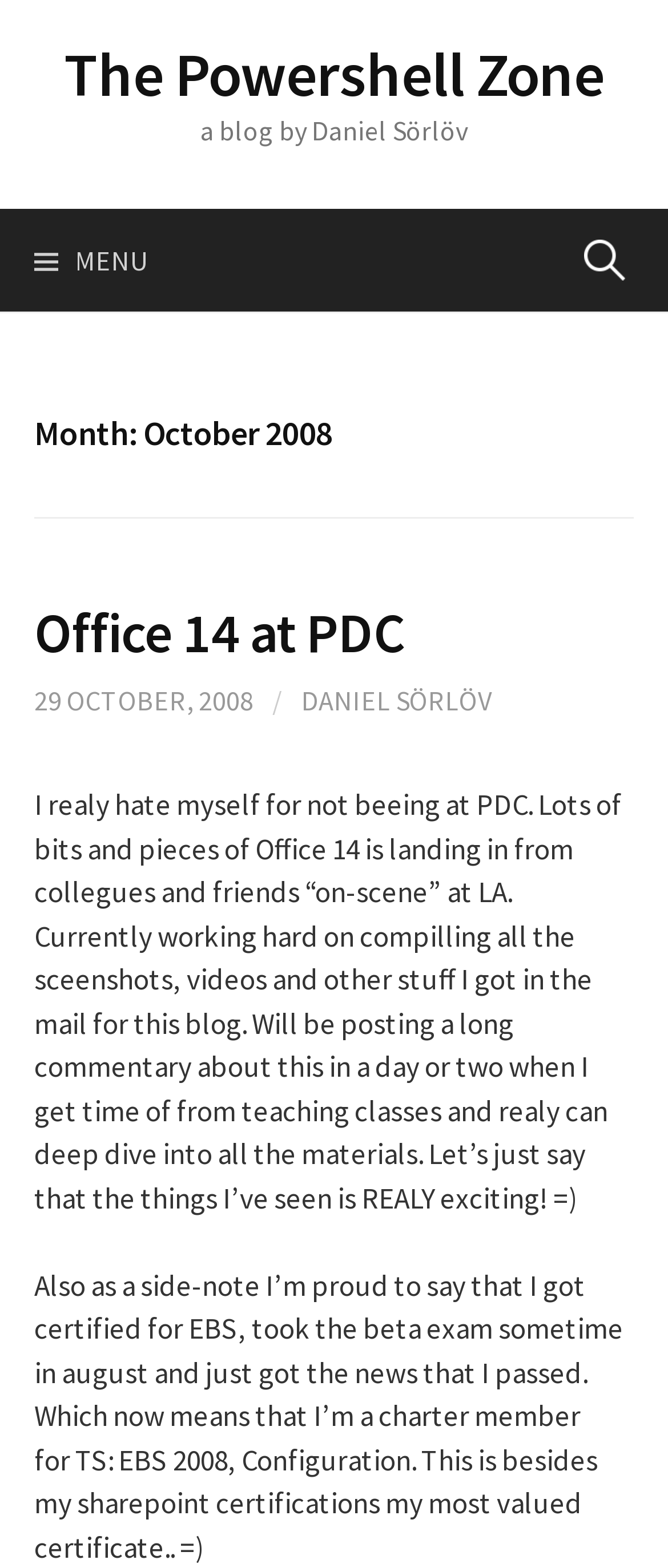Predict the bounding box of the UI element based on the description: "Office 14 at PDC". The coordinates should be four float numbers between 0 and 1, formatted as [left, top, right, bottom].

[0.051, 0.381, 0.607, 0.426]